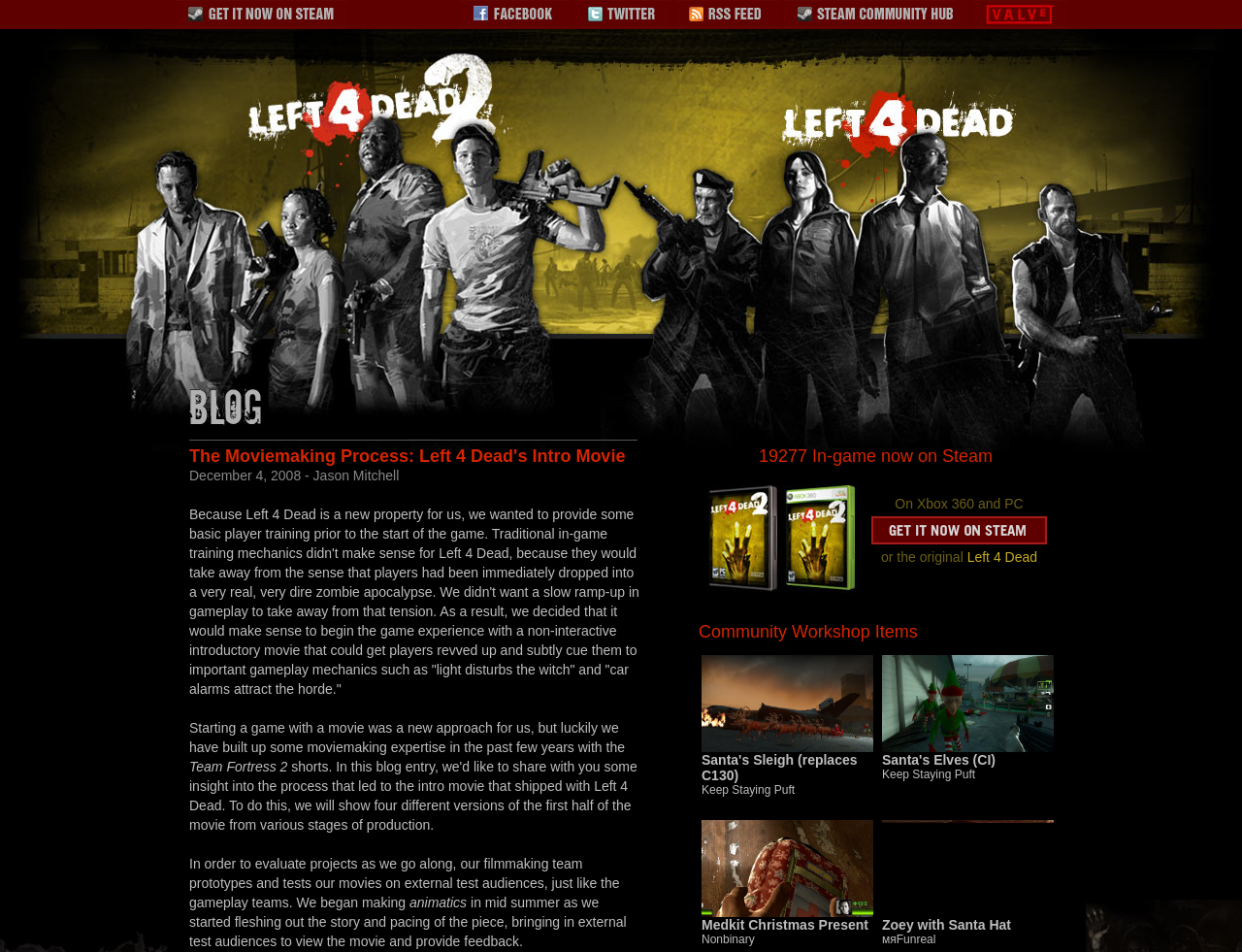Please determine the bounding box coordinates for the element that should be clicked to follow these instructions: "Subscribe to the L4D RSS feed".

[0.544, 0.016, 0.627, 0.033]